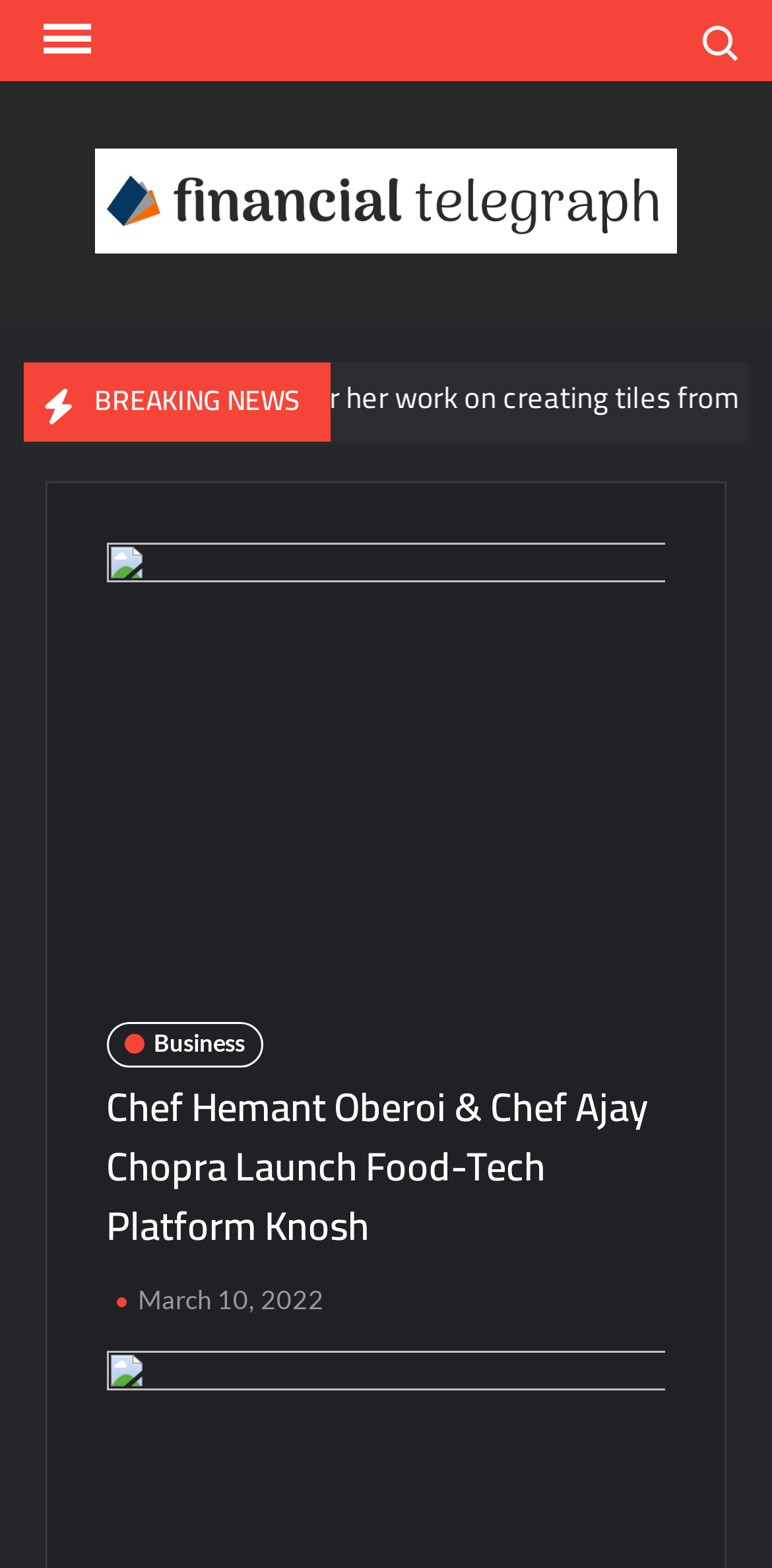Locate the UI element described by parent_node: Financial Telegraph and provide its bounding box coordinates. Use the format (top-left x, top-left y, bottom-right x, bottom-right y) with all values as floating point numbers between 0 and 1.

[0.124, 0.095, 0.876, 0.161]